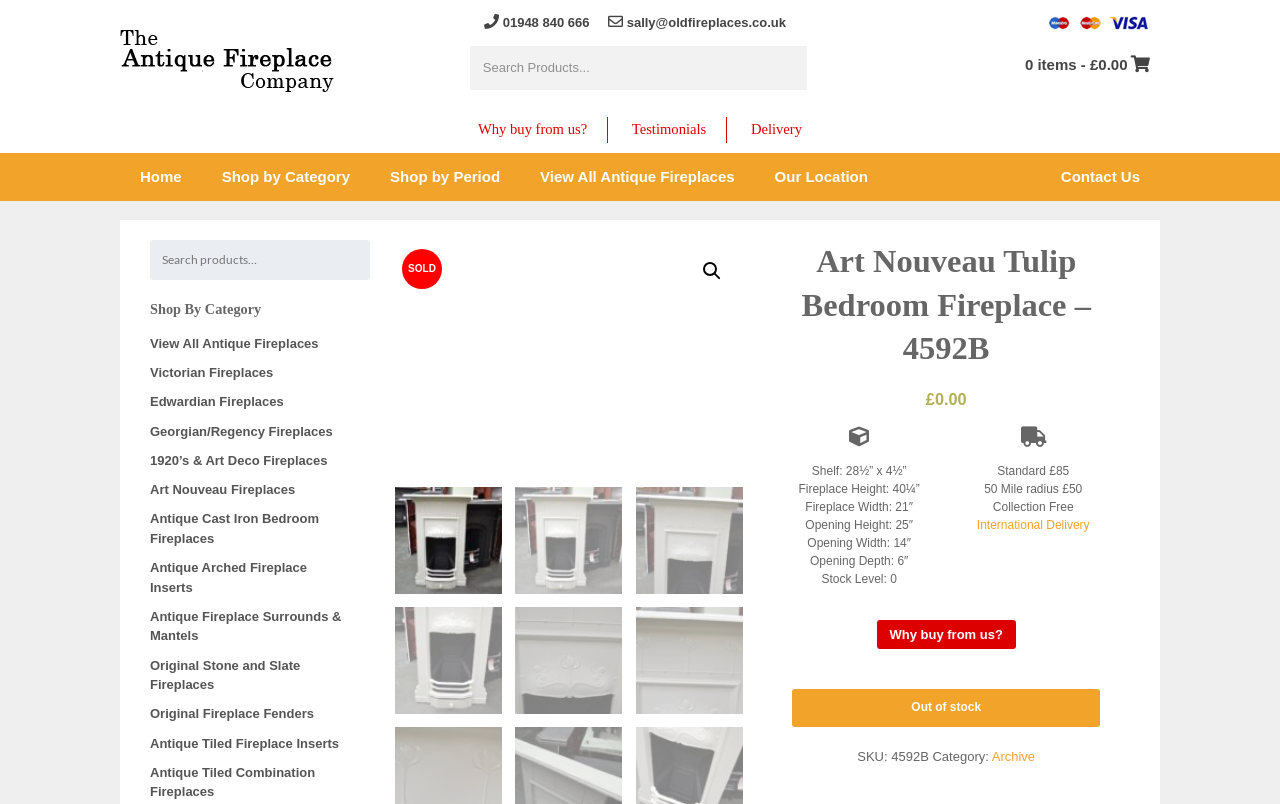Provide the bounding box coordinates of the area you need to click to execute the following instruction: "Check the price".

[0.723, 0.485, 0.755, 0.507]